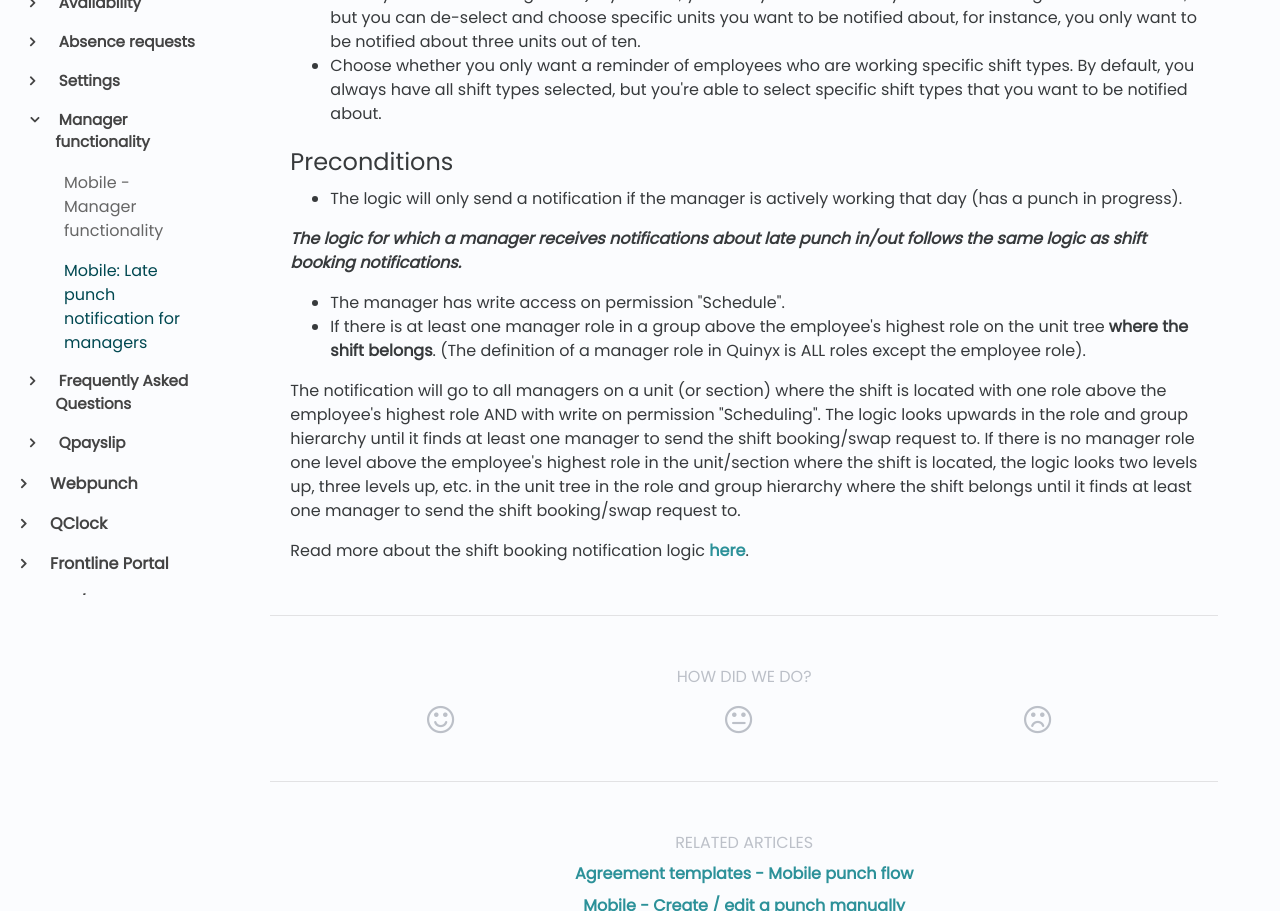Based on the description "Contact", find the bounding box of the specified UI element.

None